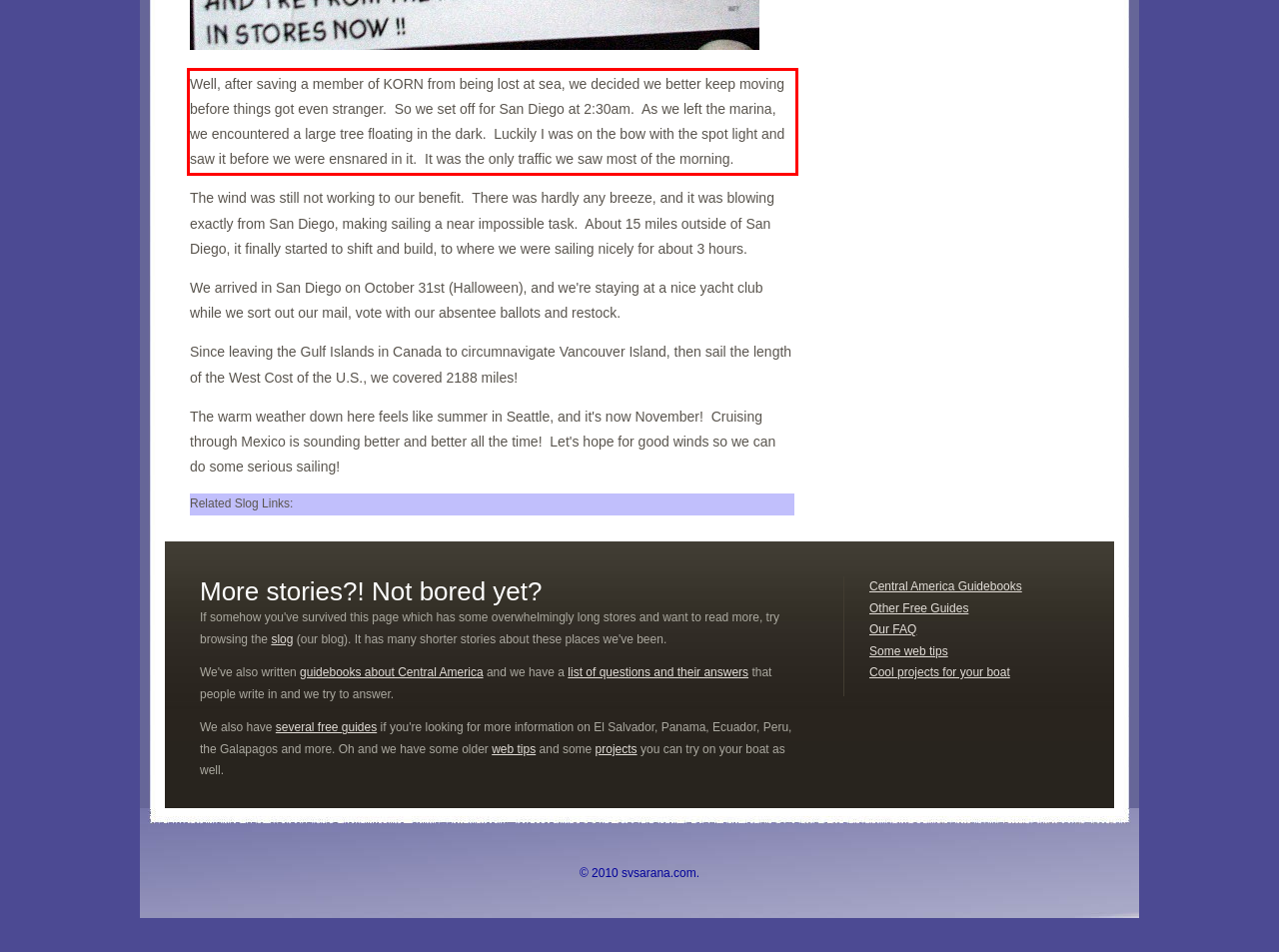Perform OCR on the text inside the red-bordered box in the provided screenshot and output the content.

Well, after saving a member of KORN from being lost at sea, we decided we better keep moving before things got even stranger. So we set off for San Diego at 2:30am. As we left the marina, we encountered a large tree floating in the dark. Luckily I was on the bow with the spot light and saw it before we were ensnared in it. It was the only traffic we saw most of the morning.